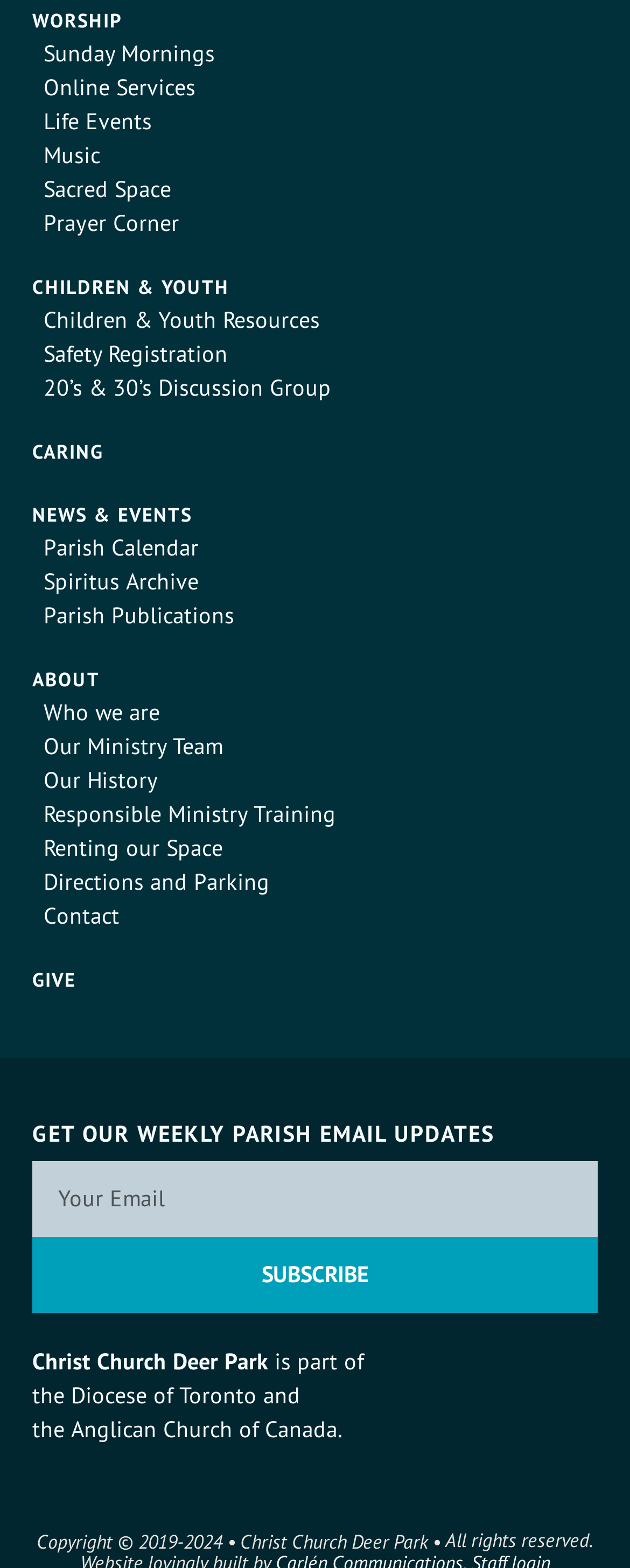Please answer the following question using a single word or phrase: 
What is the last link under 'ABOUT'?

Directions and Parking